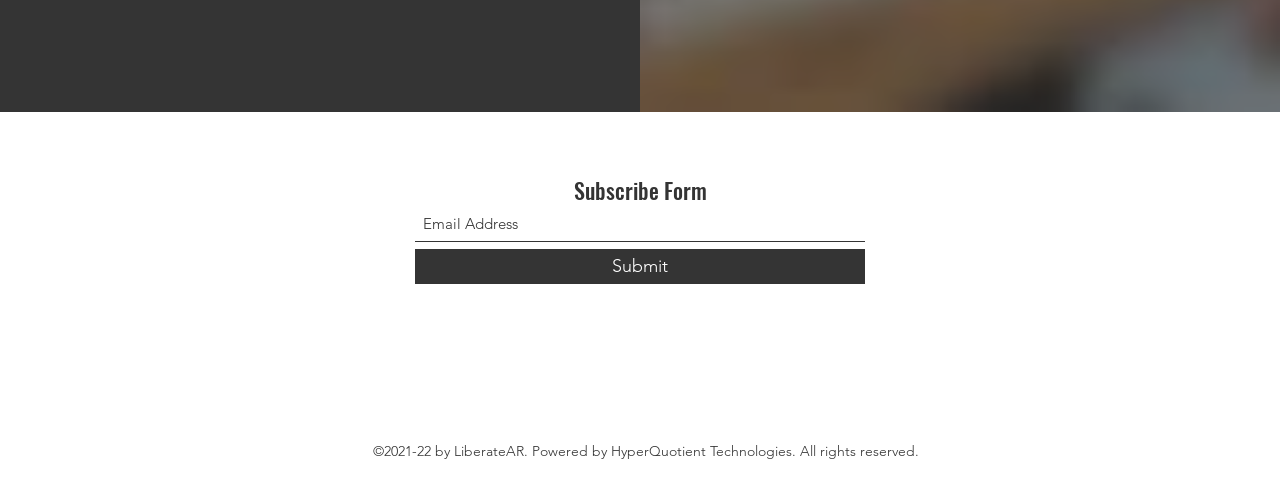Using the provided element description, identify the bounding box coordinates as (top-left x, top-left y, bottom-right x, bottom-right y). Ensure all values are between 0 and 1. Description: Submit

[0.324, 0.506, 0.676, 0.577]